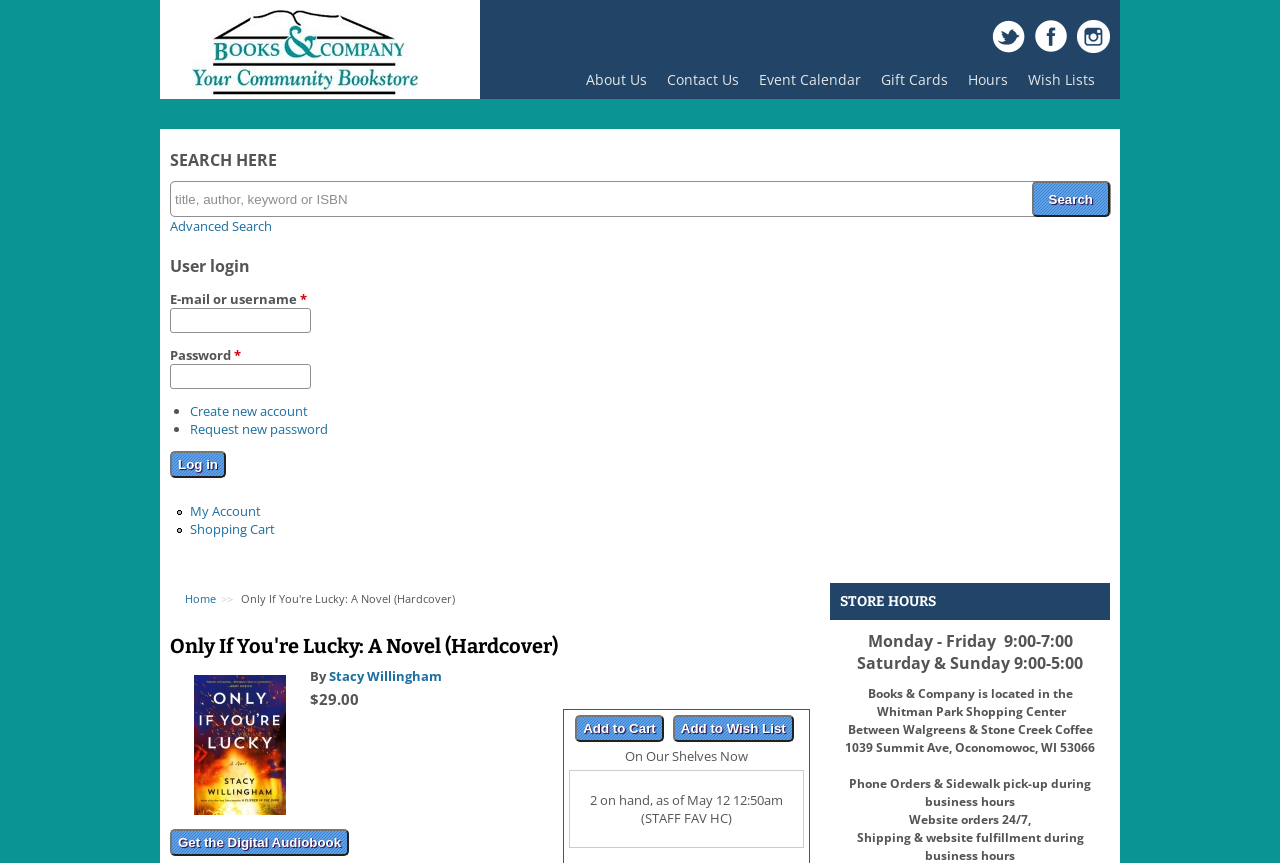Kindly determine the bounding box coordinates for the area that needs to be clicked to execute this instruction: "Get the Digital Audiobook".

[0.133, 0.96, 0.273, 0.992]